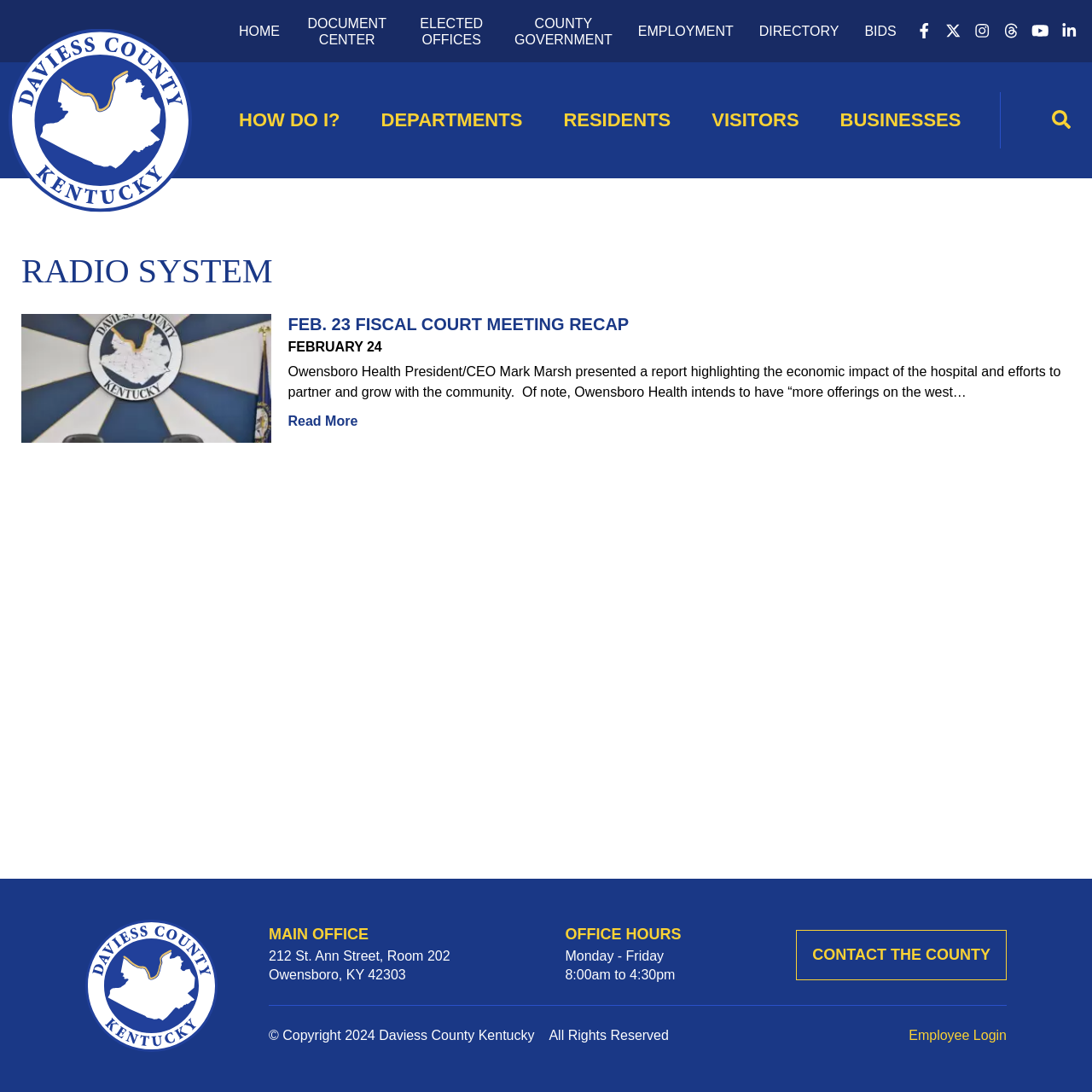Please specify the bounding box coordinates of the element that should be clicked to execute the given instruction: 'Read more about the FISCAL COURT MEETING RECAP'. Ensure the coordinates are four float numbers between 0 and 1, expressed as [left, top, right, bottom].

[0.264, 0.287, 0.98, 0.325]